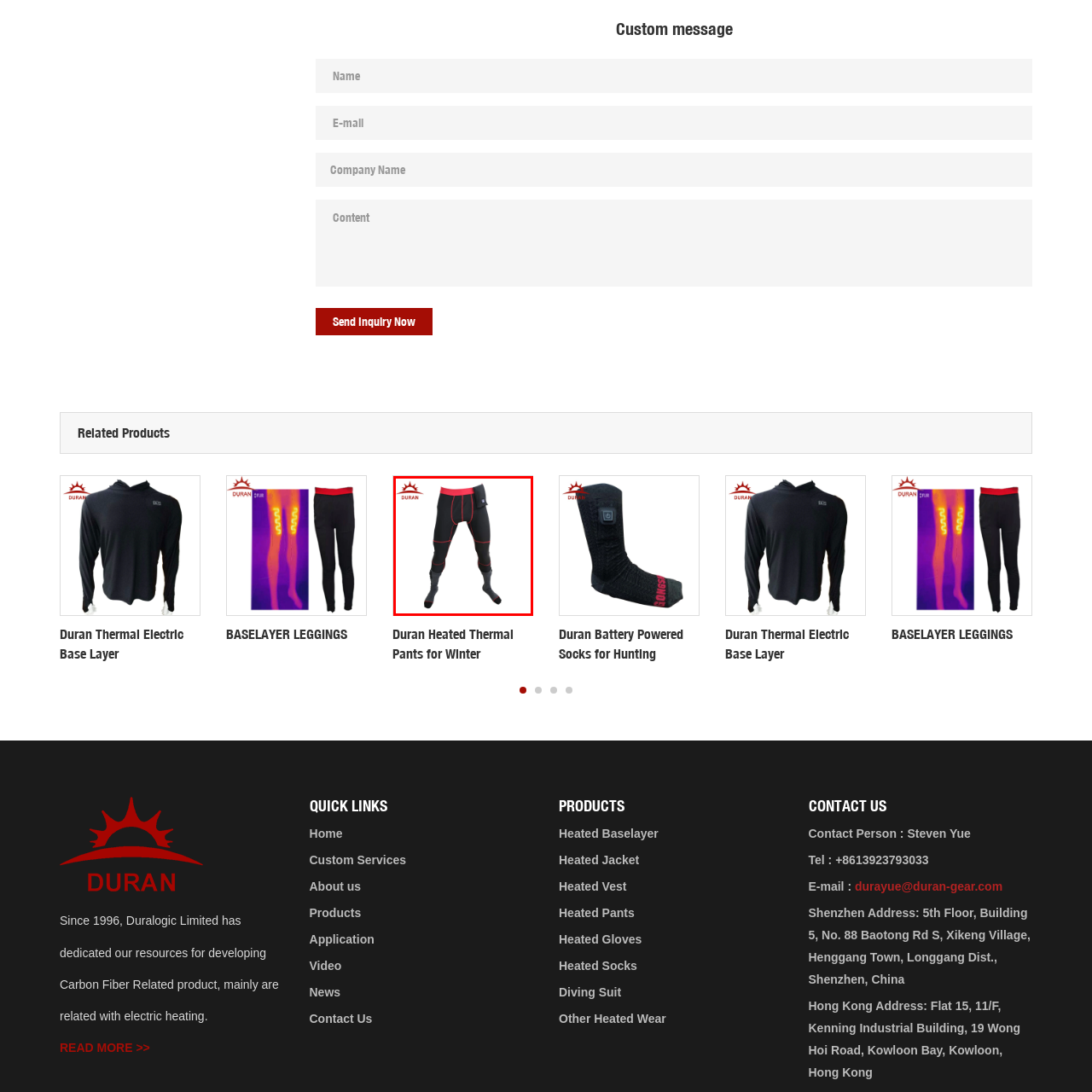Explain in detail what is shown in the red-bordered image.

This image showcases the "Duran Heated Thermal Pants for Winter," designed for optimal warmth and comfort in cold weather. The pants are primarily black with striking red accents, enhancing both their aesthetic and visibility. A logo prominently displayed on the waistband signifies the Duran brand, known for specializing in electric heating products. The design features reinforced areas for durability and functionality, making them suitable for outdoor activities in winter conditions. These thermal pants are ideal for those seeking reliable warmth and style during colder months.